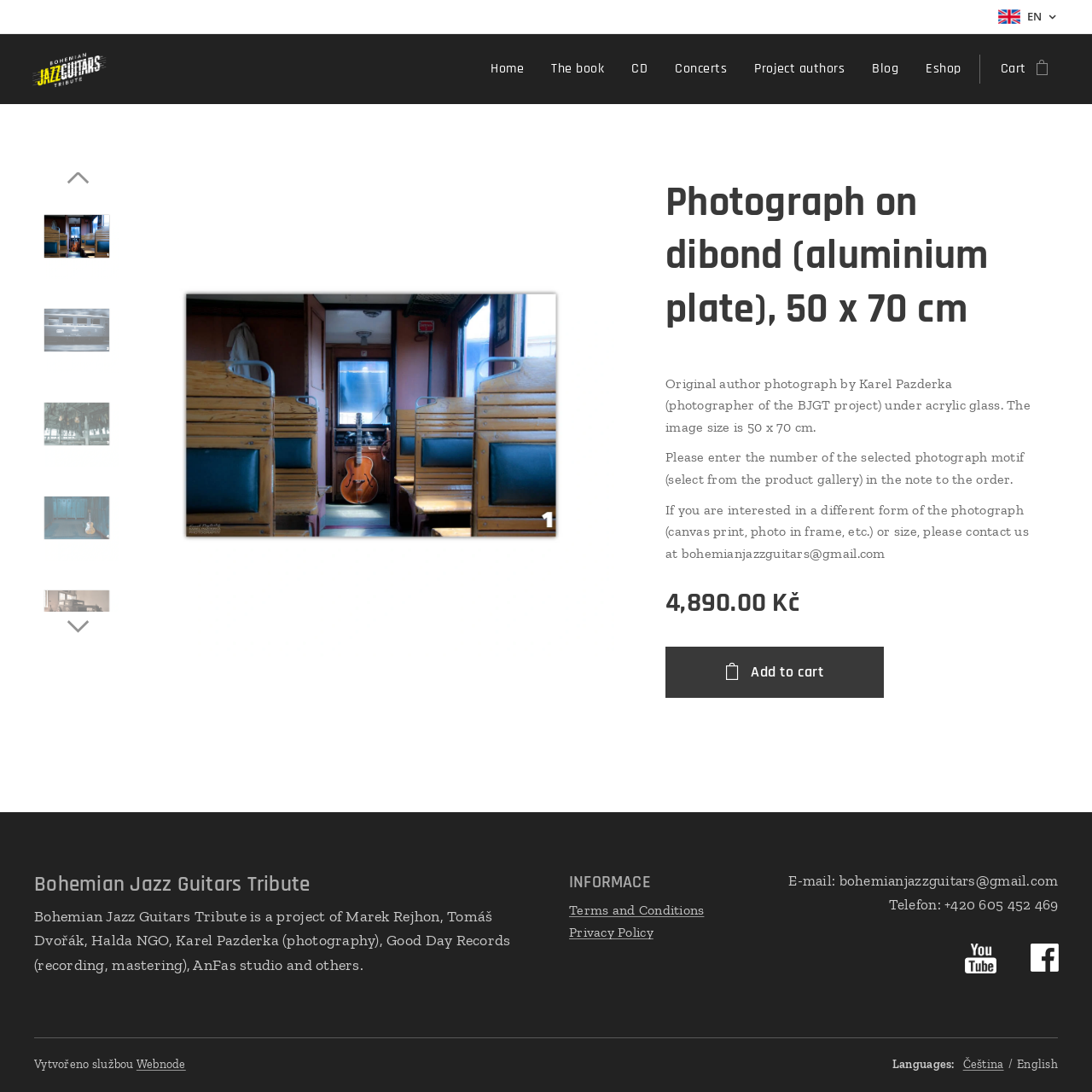Locate the bounding box coordinates of the element I should click to achieve the following instruction: "Switch to English language".

[0.931, 0.968, 0.969, 0.981]